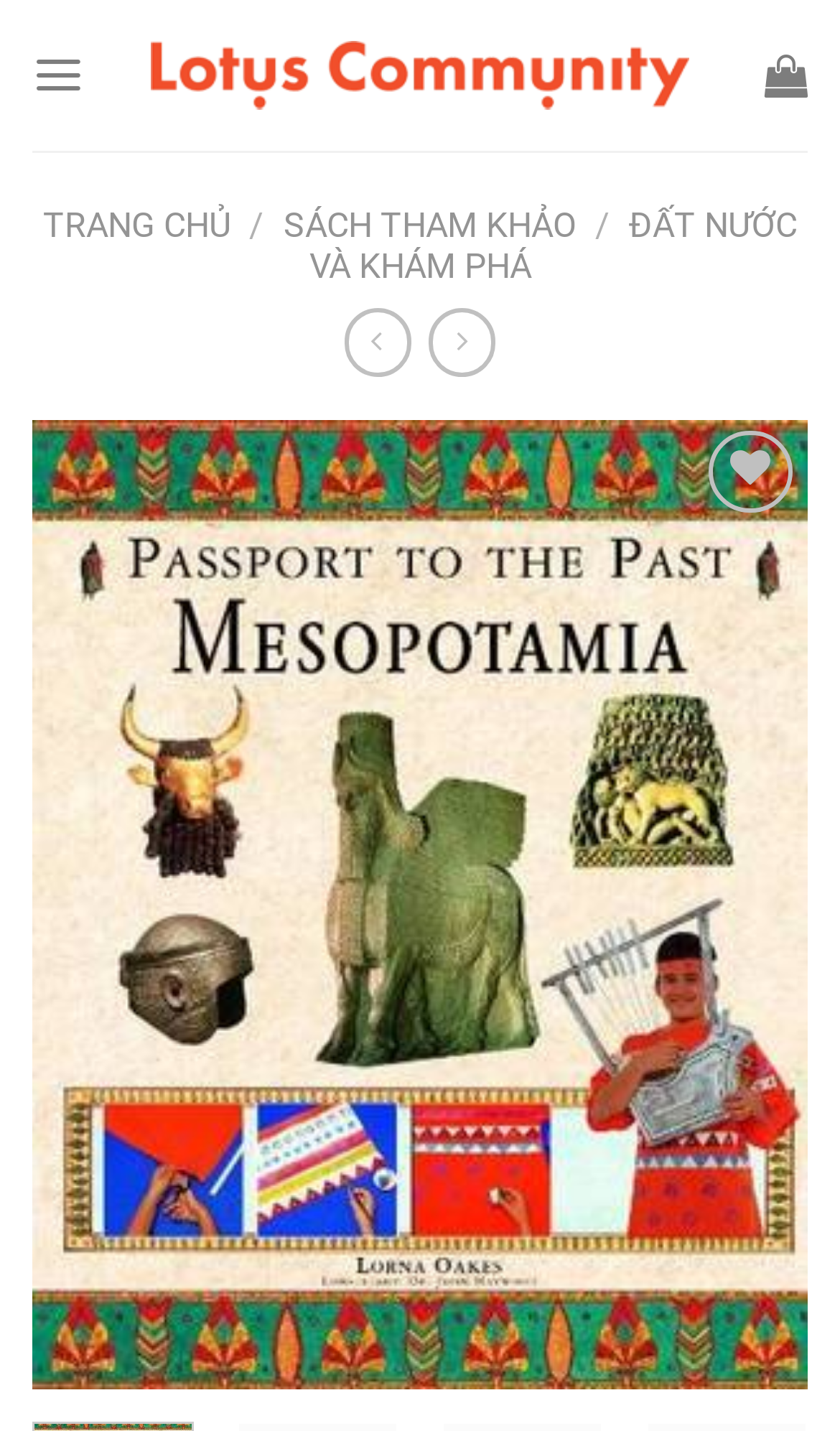Give a concise answer using only one word or phrase for this question:
How many icons are on the top right corner?

2